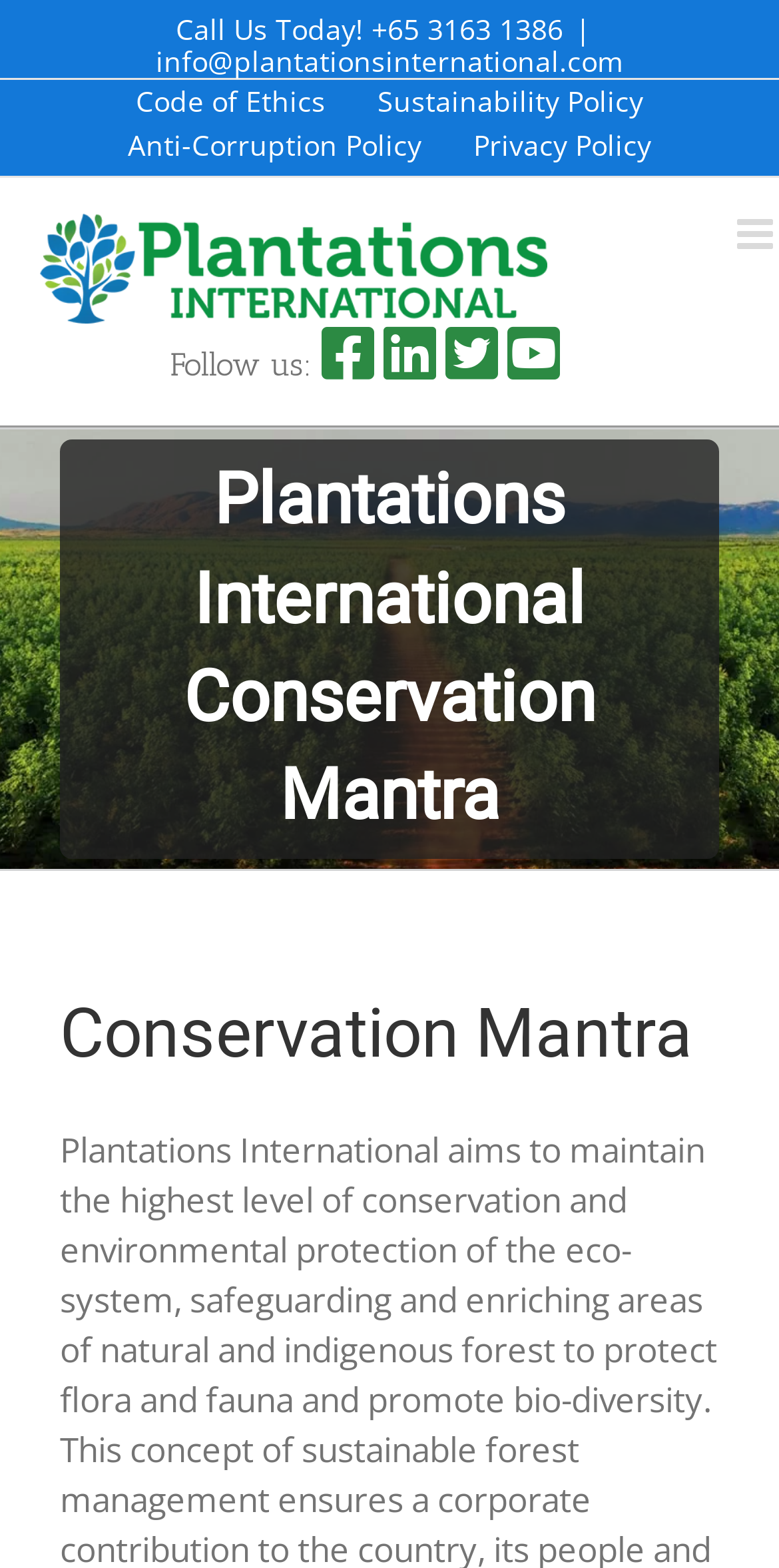Can you pinpoint the bounding box coordinates for the clickable element required for this instruction: "View the Code of Ethics"? The coordinates should be four float numbers between 0 and 1, i.e., [left, top, right, bottom].

[0.141, 0.053, 0.451, 0.078]